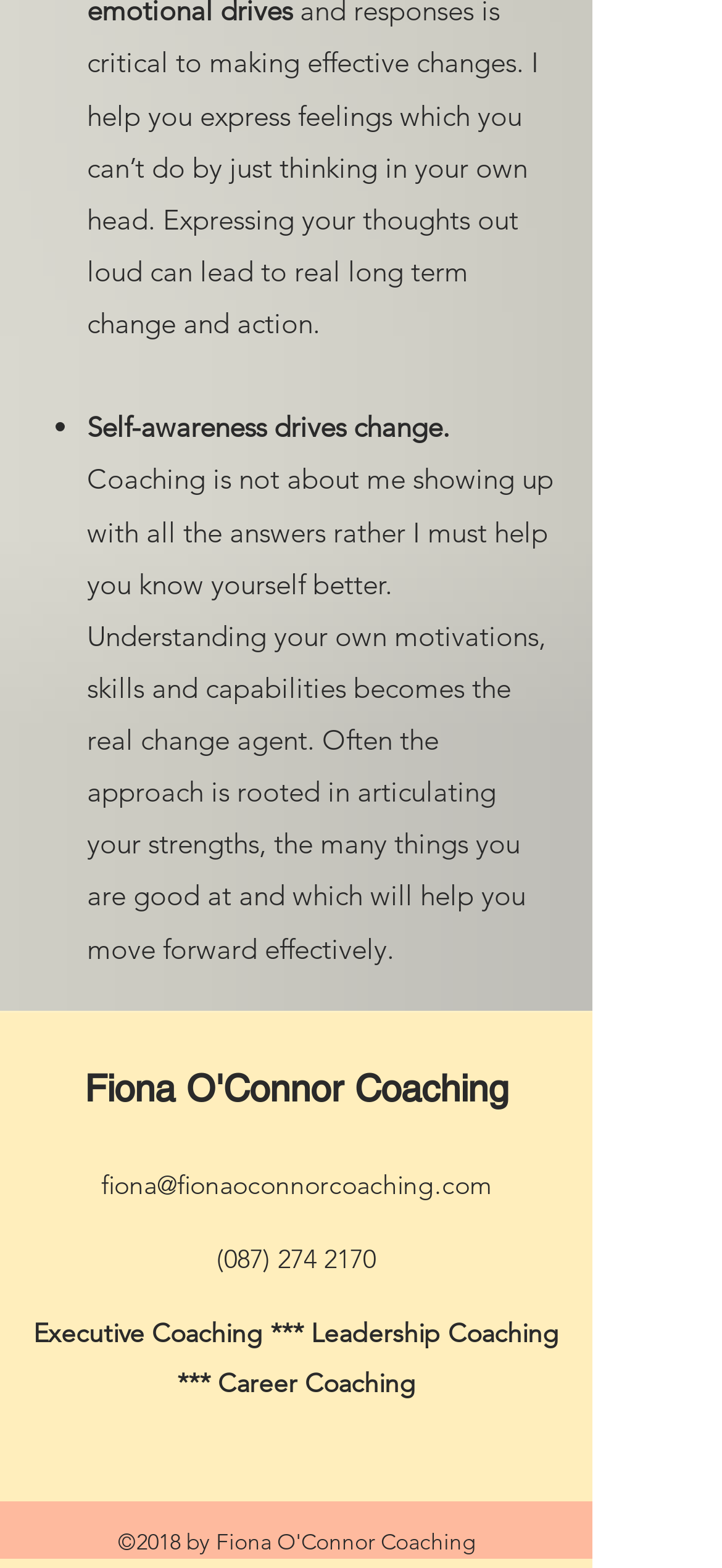Using the elements shown in the image, answer the question comprehensively: What social media platform is linked?

I found the social media platform linked by looking at the link element with the text 'linkedin' which is located at the bottom of the page in the Social Bar section.